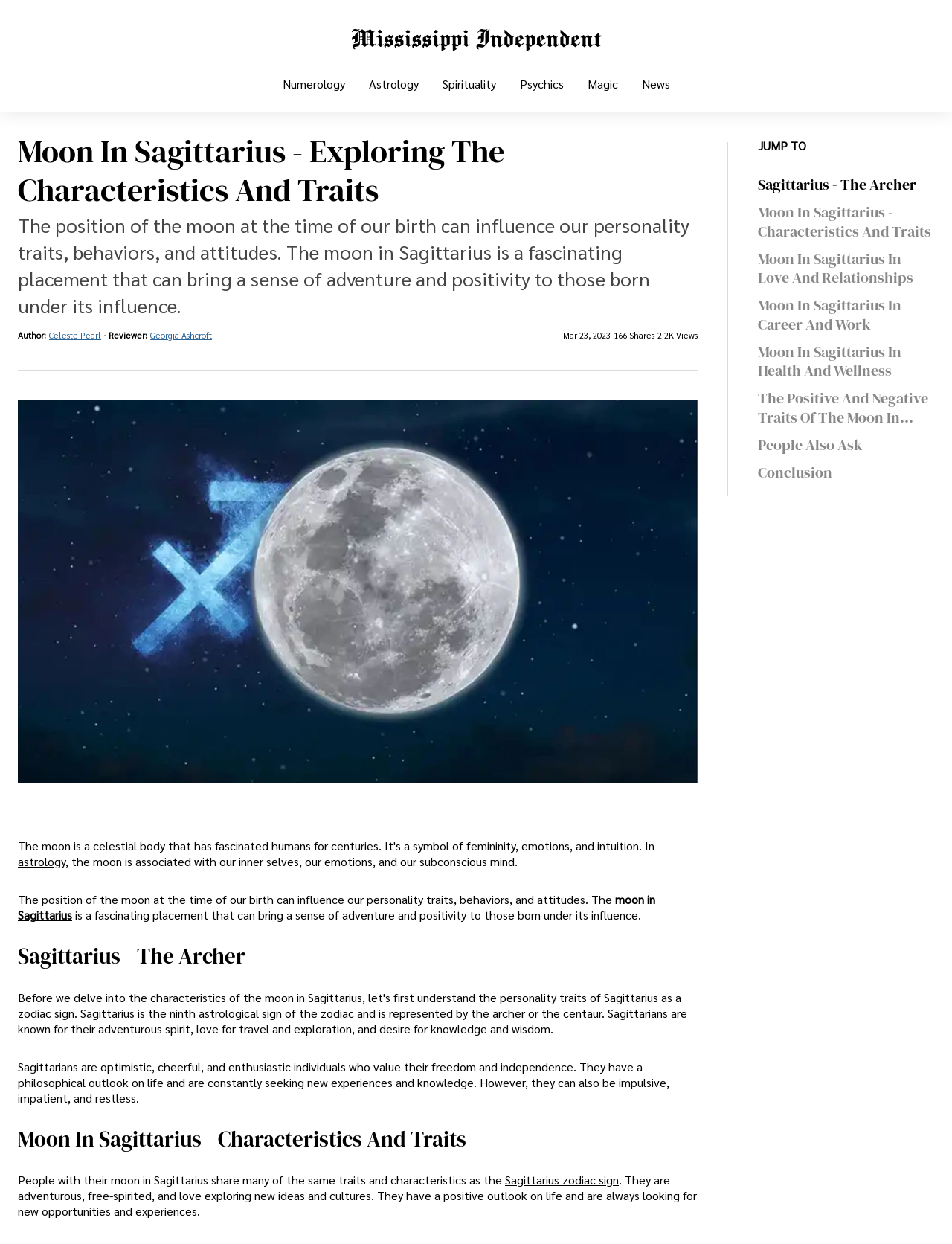What is the zodiac sign associated with Sagittarius?
Based on the visual content, answer with a single word or a brief phrase.

Sagittarius